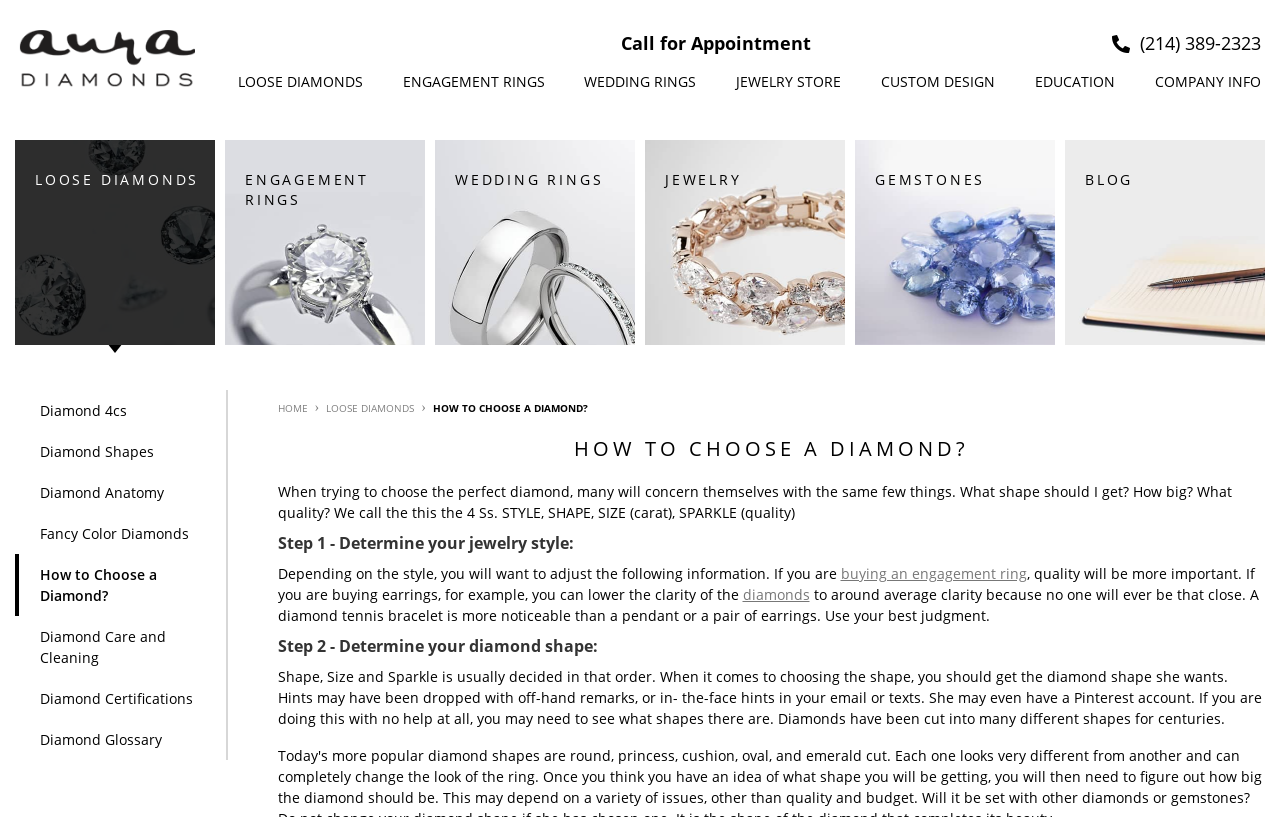Use the details in the image to answer the question thoroughly: 
What is the purpose of considering the jewelry style in choosing a diamond?

The webpage explains that depending on the jewelry style, you will want to adjust the quality and clarity of the diamond. For example, if you are buying an engagement ring, quality will be more important, but if you are buying earrings, you can lower the clarity of the diamonds.